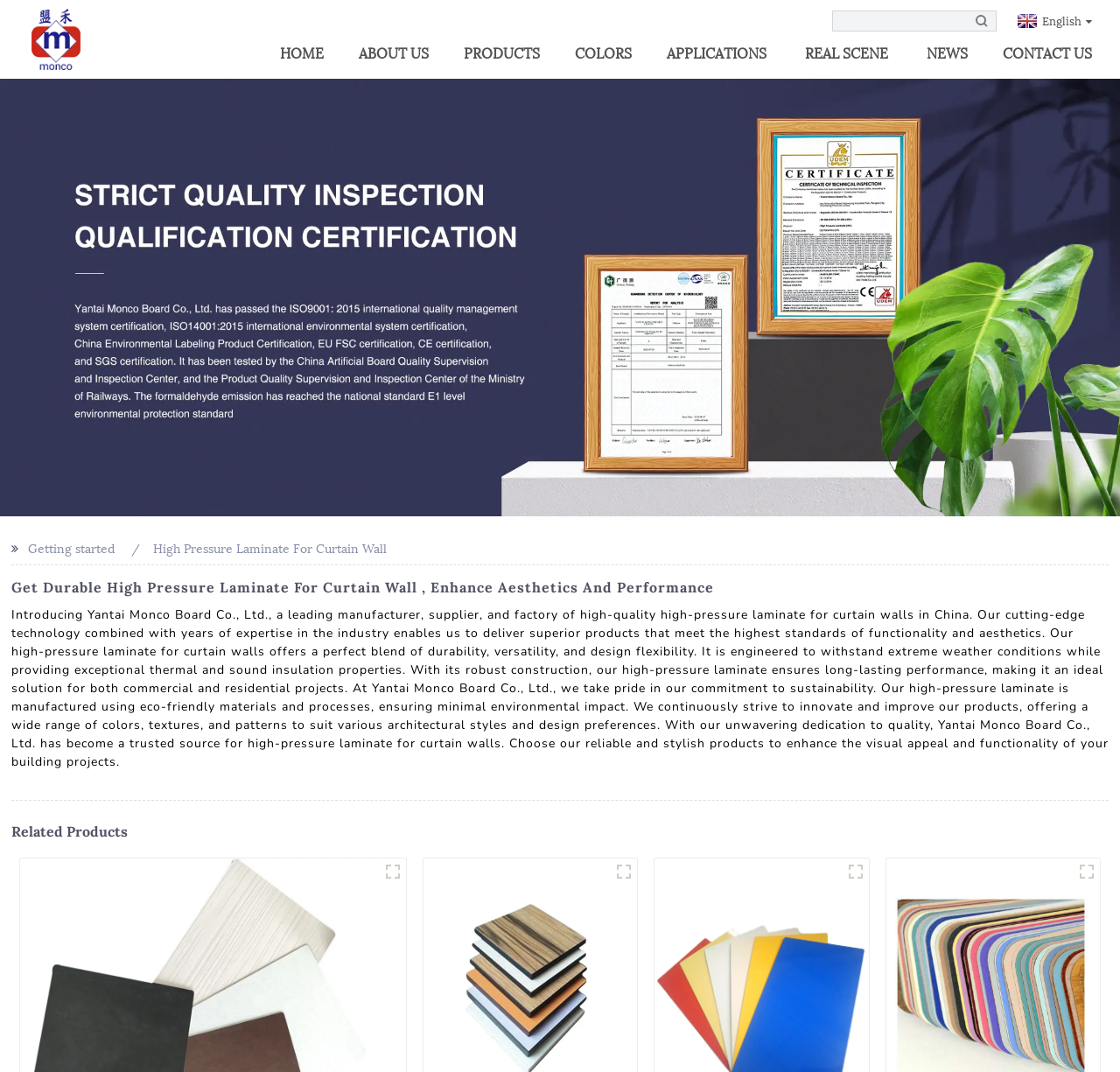Please respond to the question with a concise word or phrase:
What is the company's commitment?

Sustainability